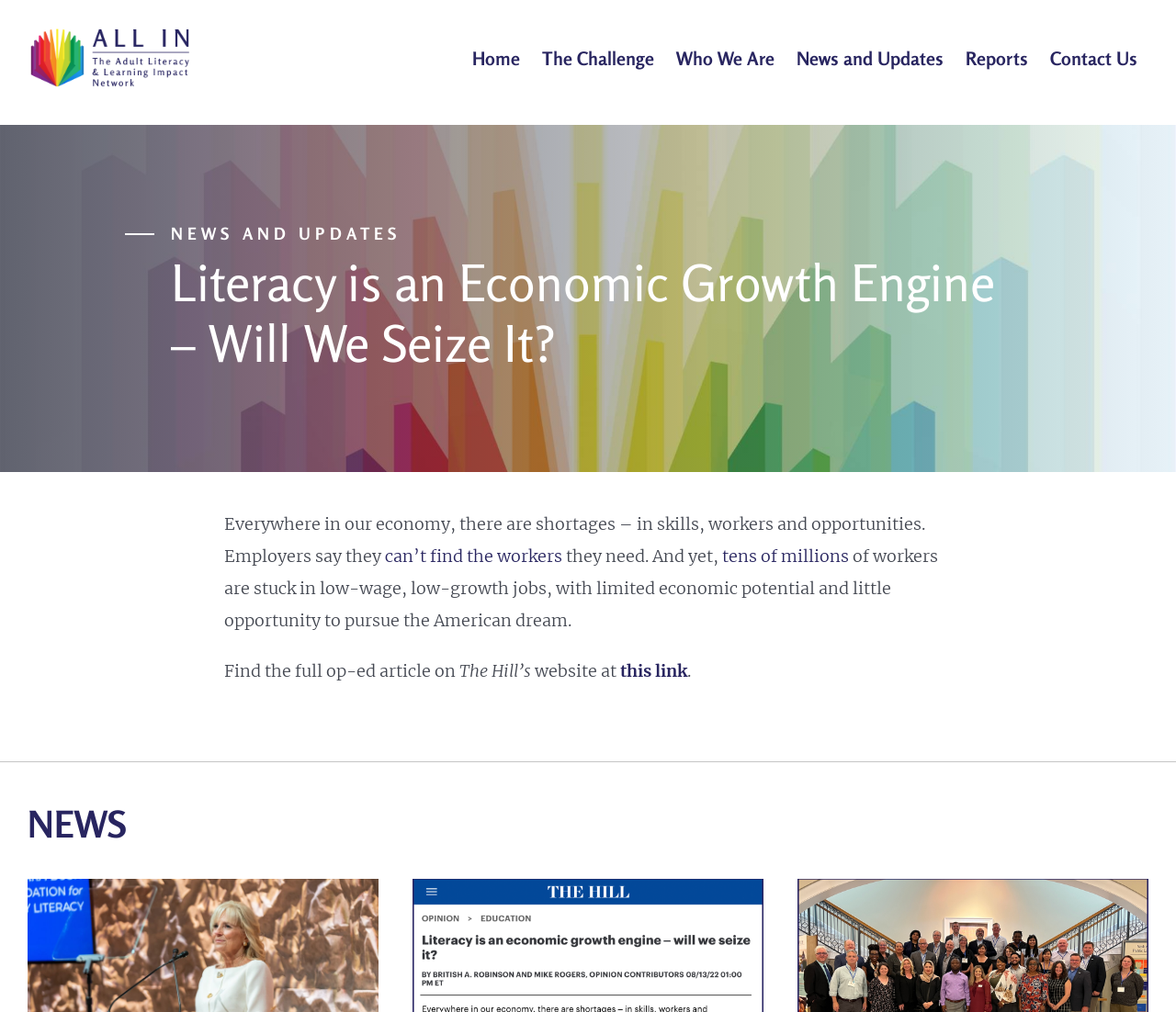Determine the bounding box coordinates of the clickable element to complete this instruction: "view news and updates". Provide the coordinates in the format of four float numbers between 0 and 1, [left, top, right, bottom].

[0.677, 0.046, 0.802, 0.069]